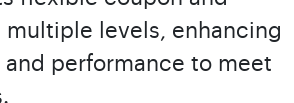Craft a detailed explanation of the image.

The image titled "Headless Ecommerce Scalability Architecture" visually represents key components and strategies involved in optimizing scalability within headless e-commerce frameworks. It likely illustrates various architectural elements that contribute to the efficient functioning of e-commerce platforms. This architecture emphasizes modularity and flexibility, enabling businesses to enhance their online presence by integrating various services and systems seamlessly. As the e-commerce landscape evolves, adopting a headless architecture can significantly improve scalability and performance, allowing businesses to meet dynamic market demands effectively.